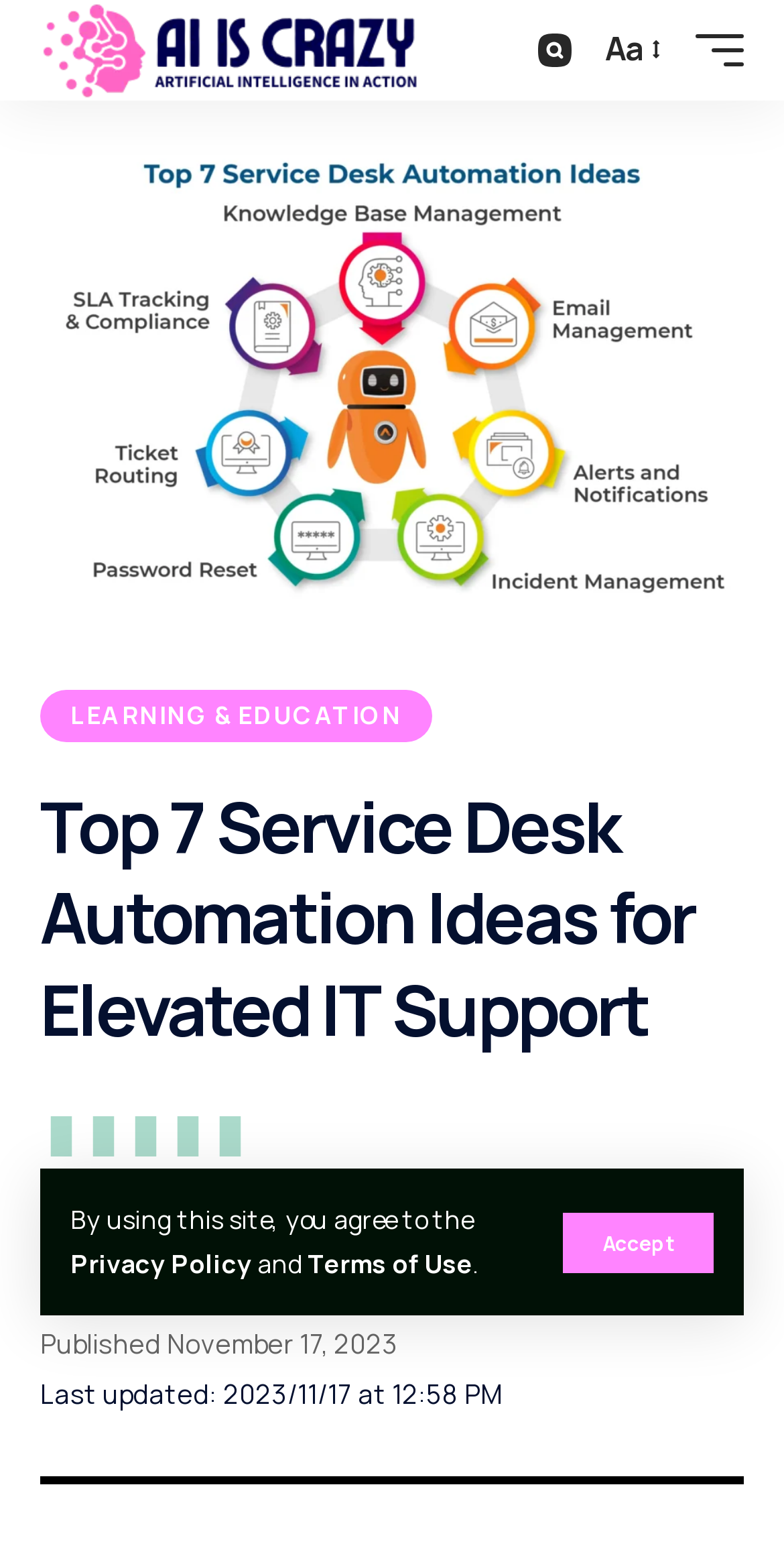What is the topic of the main article?
Using the image provided, answer with just one word or phrase.

Service Desk Automation Ideas